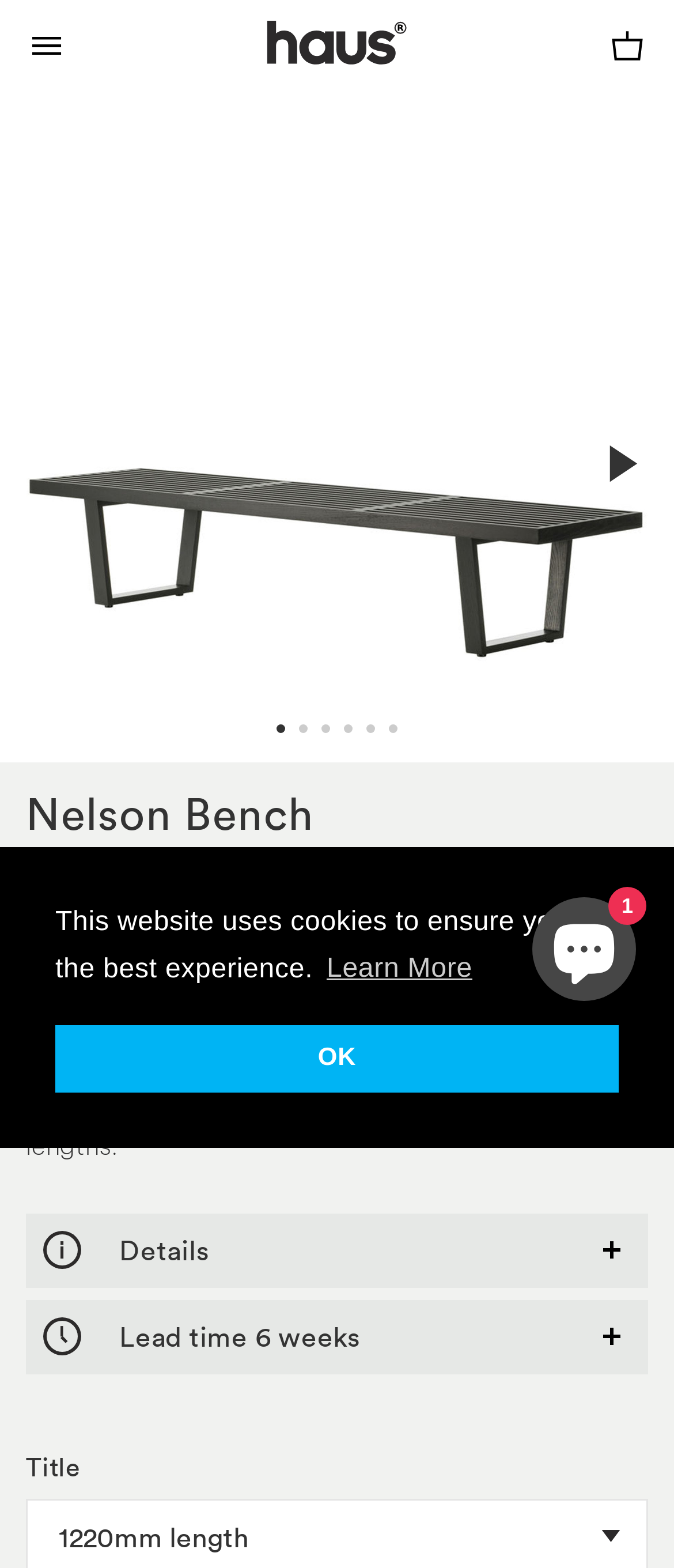Extract the bounding box coordinates for the HTML element that matches this description: "1". The coordinates should be four float numbers between 0 and 1, i.e., [left, top, right, bottom].

[0.79, 0.572, 0.944, 0.638]